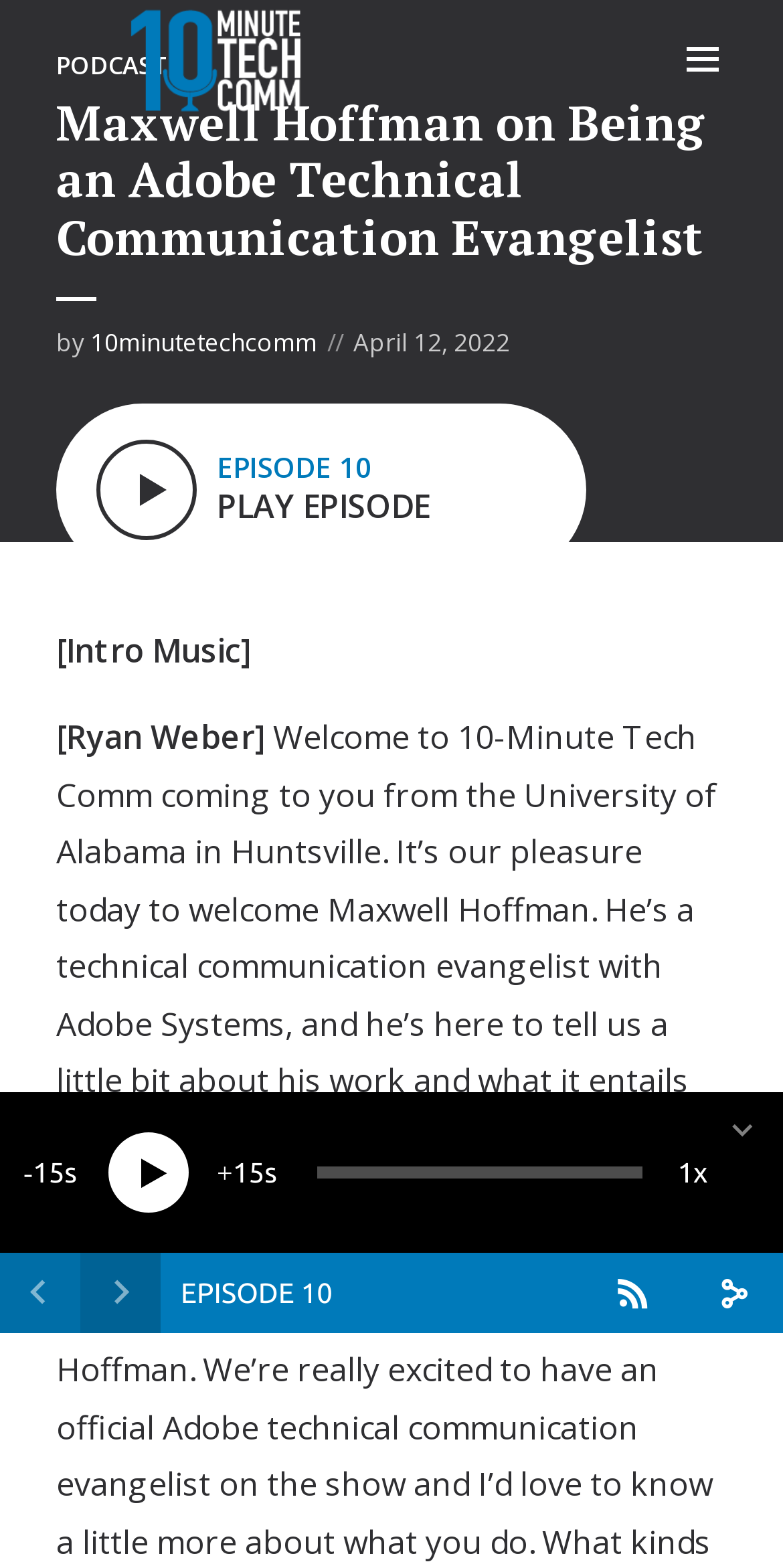Please mark the clickable region by giving the bounding box coordinates needed to complete this instruction: "Share the episode".

[0.872, 0.793, 1.0, 0.857]